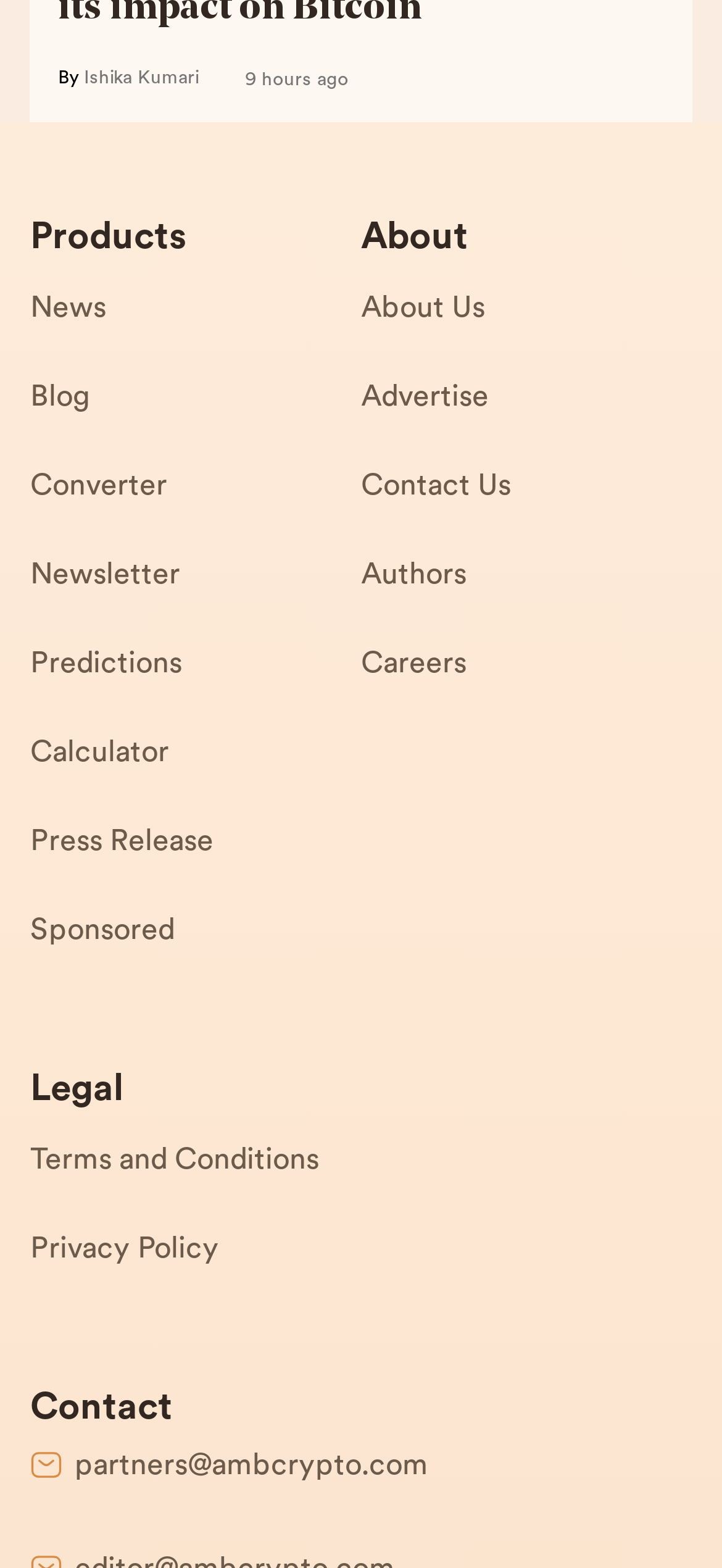Using the webpage screenshot, locate the HTML element that fits the following description and provide its bounding box: "Michelle Mildenhall".

None